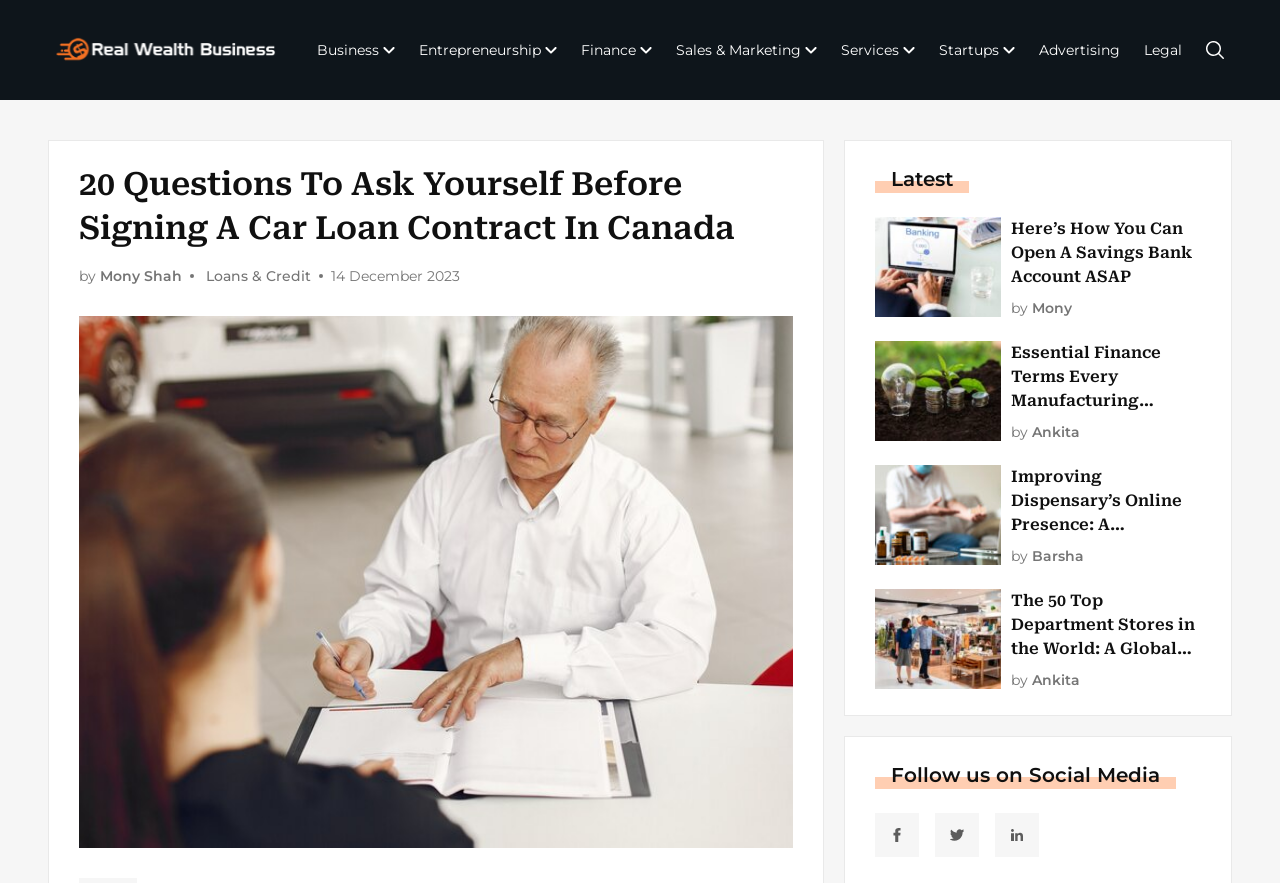How many categories are listed in the top navigation?
Please elaborate on the answer to the question with detailed information.

I counted the number of links in the top navigation, which are 'Business', 'Entrepreneurship', 'Finance', 'Sales & Marketing', 'Services', 'Startups', and 'Advertising', totaling 7 categories.